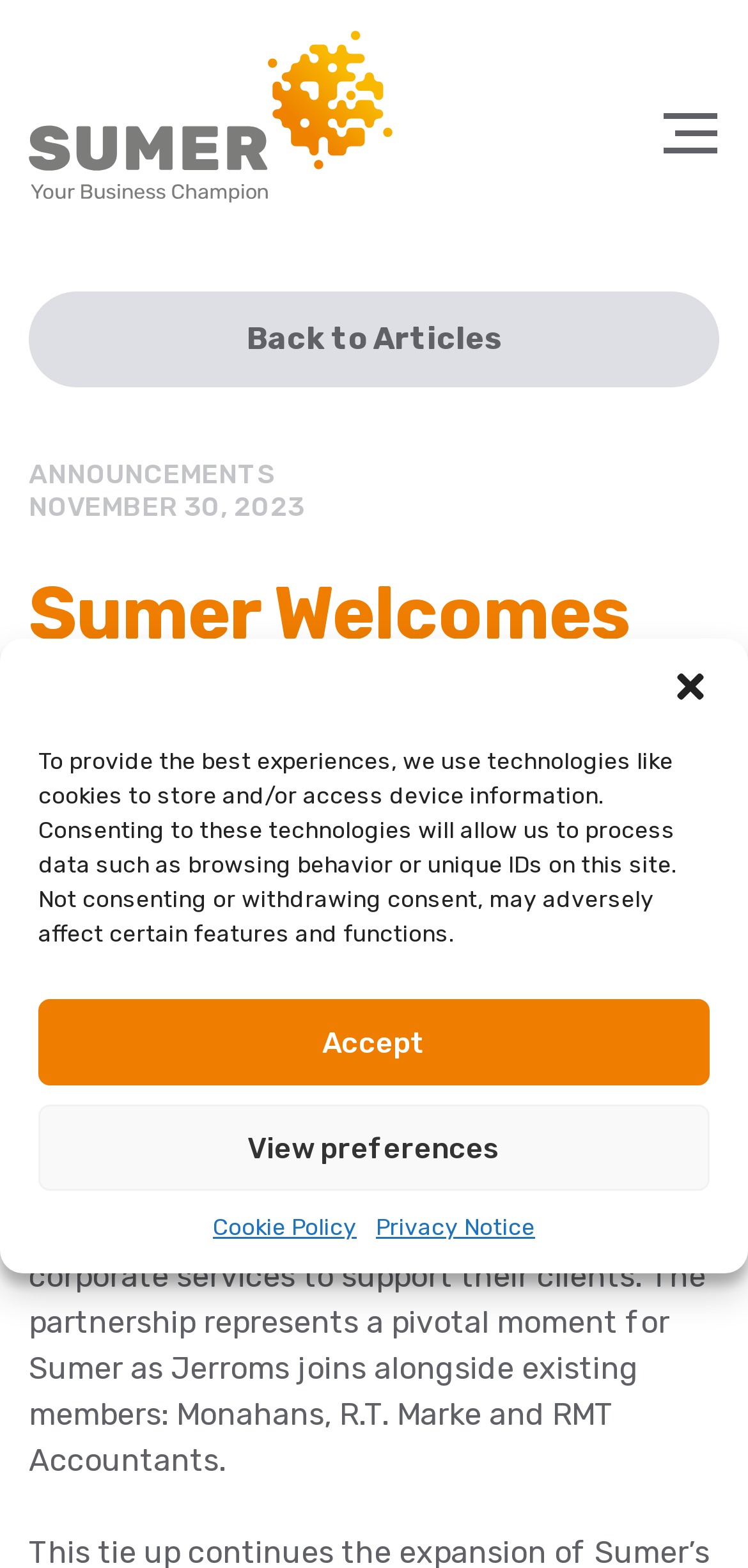Please reply to the following question with a single word or a short phrase:
What is the name of the company being welcomed?

Jerroms